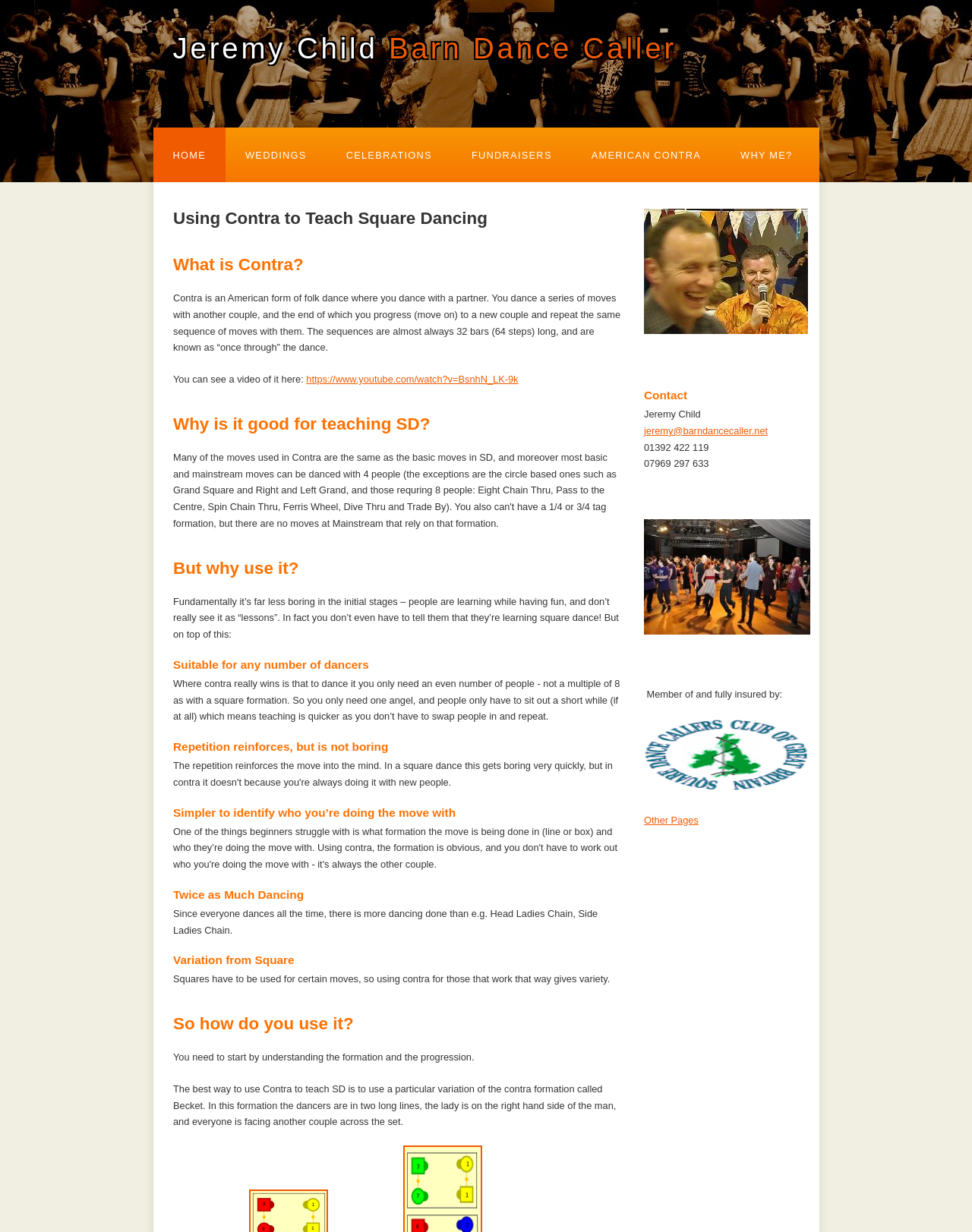Locate the bounding box coordinates of the area you need to click to fulfill this instruction: 'Click on the WEDDINGS link'. The coordinates must be in the form of four float numbers ranging from 0 to 1: [left, top, right, bottom].

[0.232, 0.104, 0.336, 0.148]